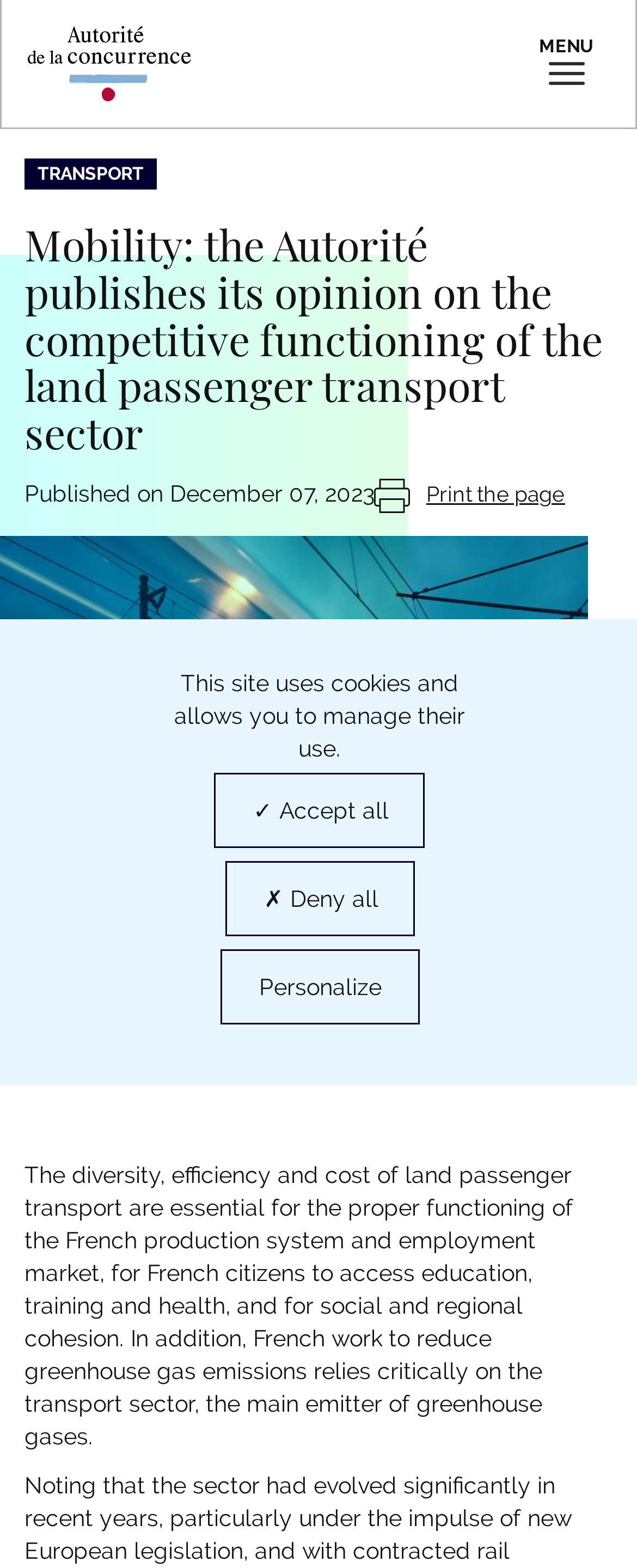Please respond to the question using a single word or phrase:
What is the date of publication?

December 07, 2023